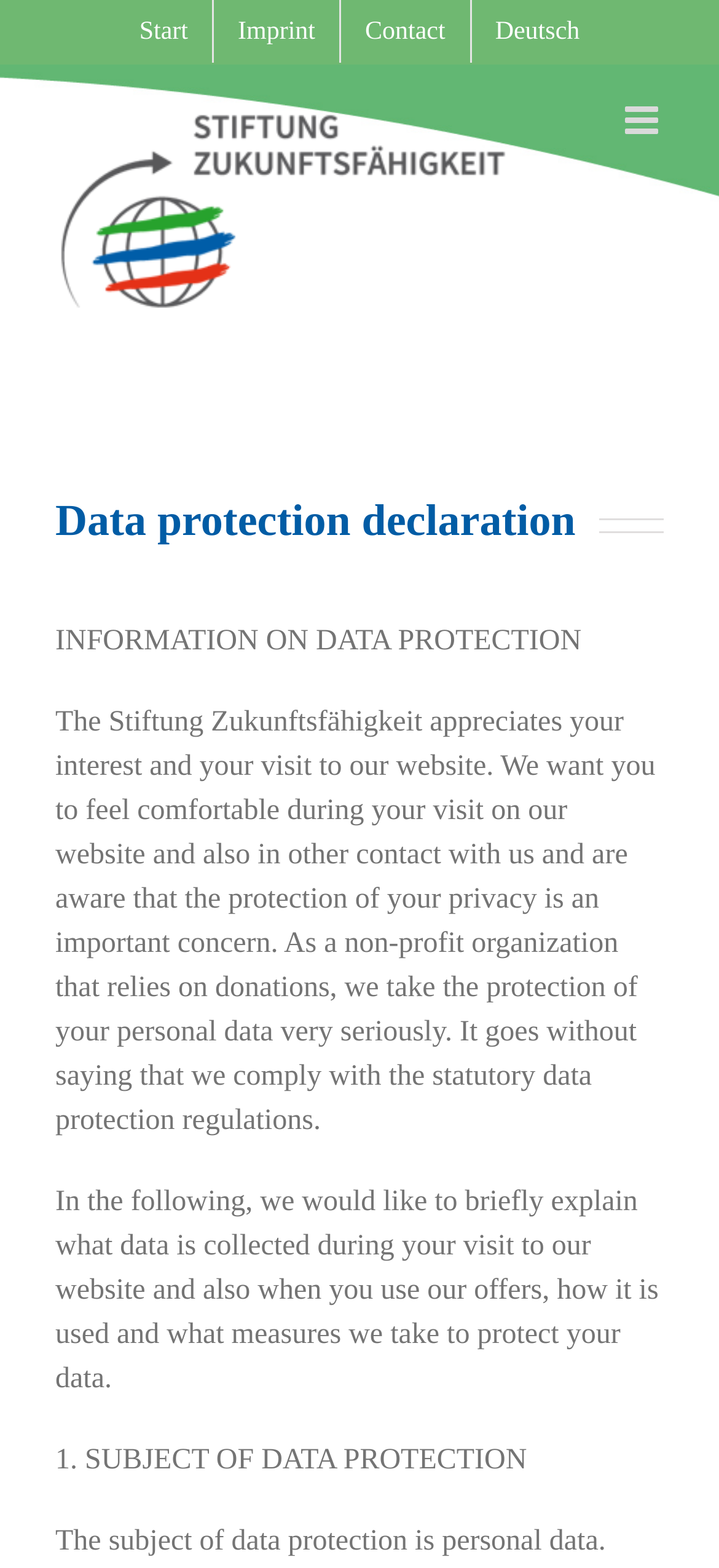What is the organization's attitude towards data protection?
Using the details shown in the screenshot, provide a comprehensive answer to the question.

The organization takes data protection seriously, as indicated by the text that states 'As a non-profit organization that relies on donations, we take the protection of your personal data very seriously.'